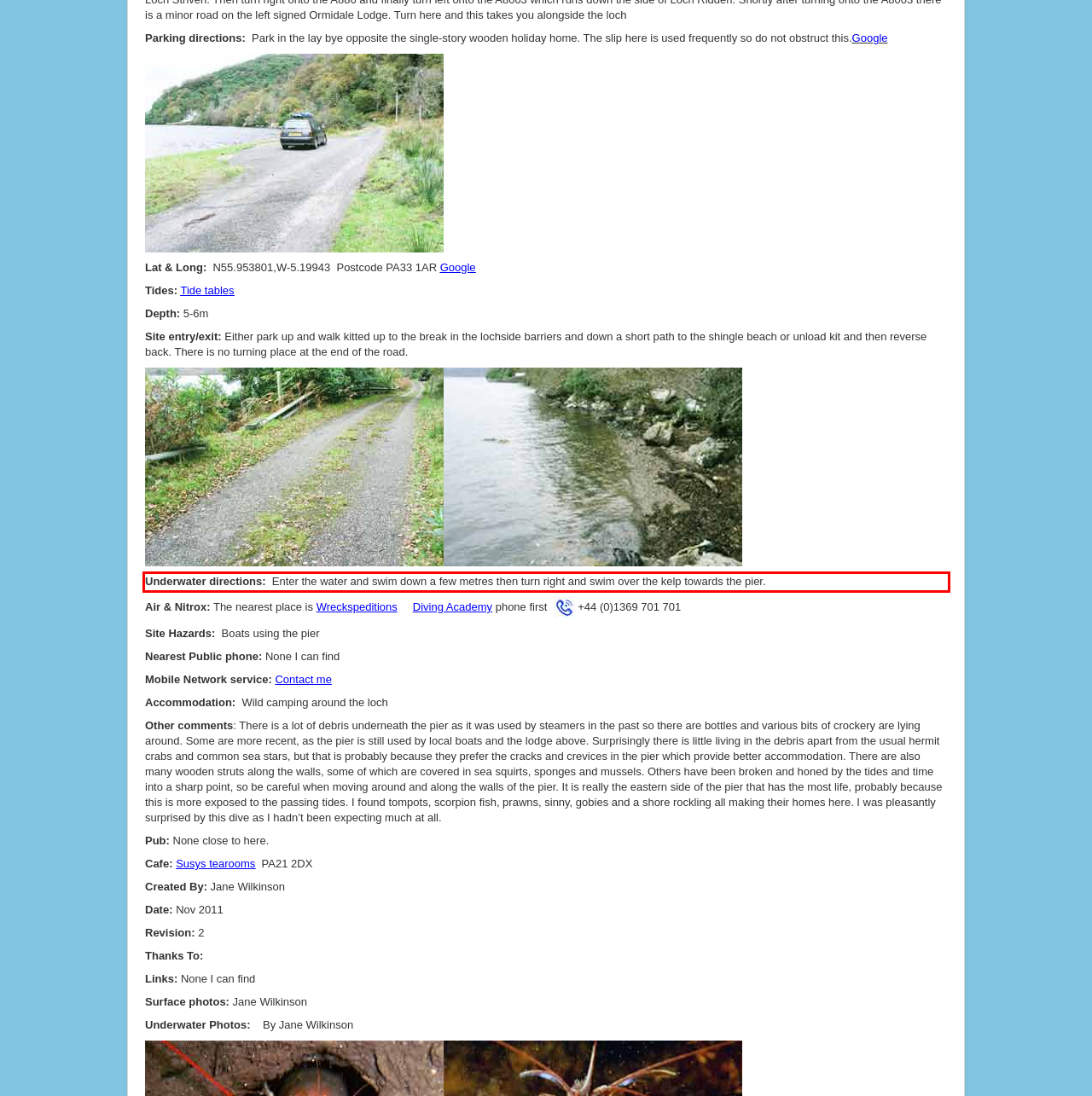You are looking at a screenshot of a webpage with a red rectangle bounding box. Use OCR to identify and extract the text content found inside this red bounding box.

Underwater directions: Enter the water and swim down a few metres then turn right and swim over the kelp towards the pier.